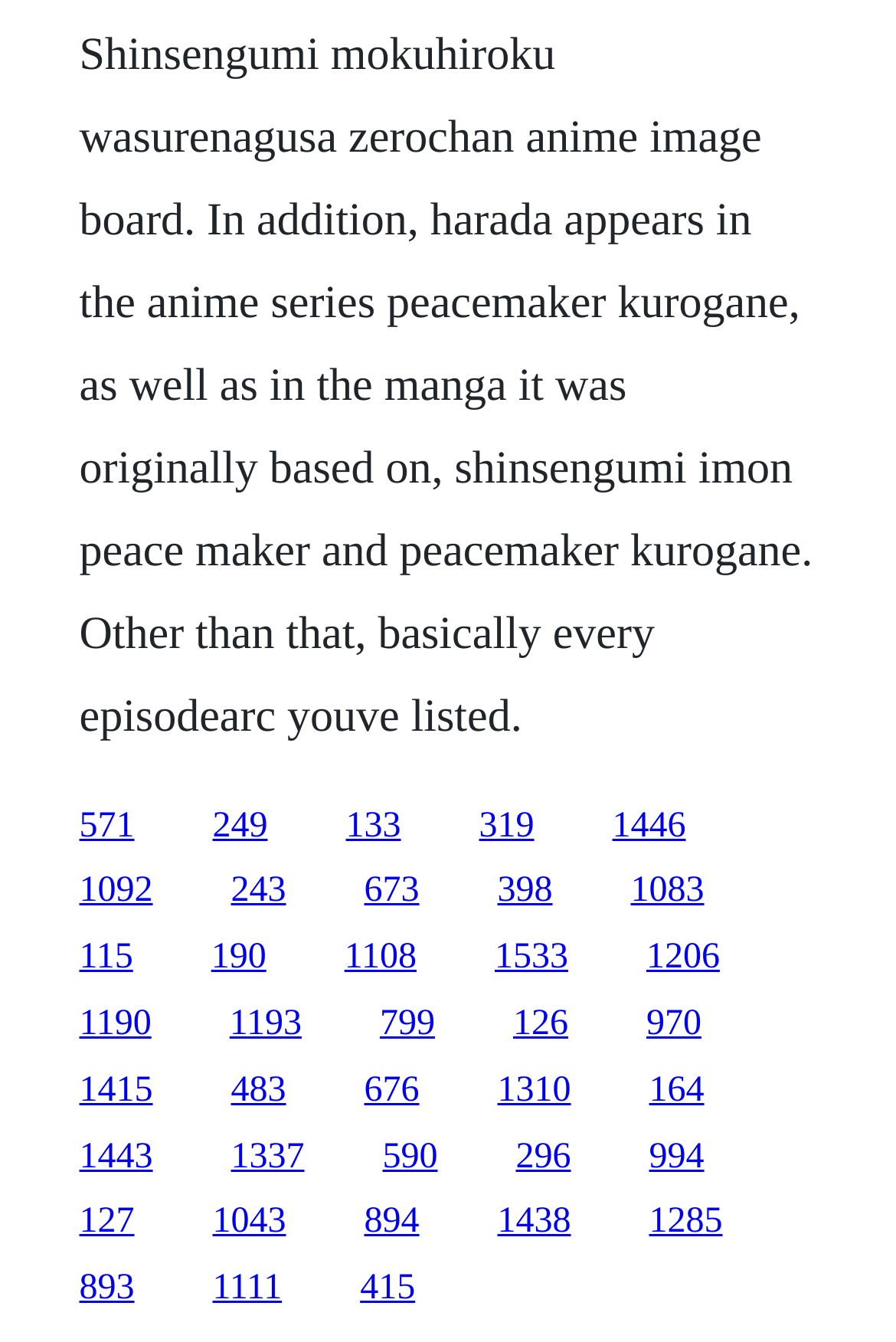Provide your answer in a single word or phrase: 
How many links are in the top row?

5